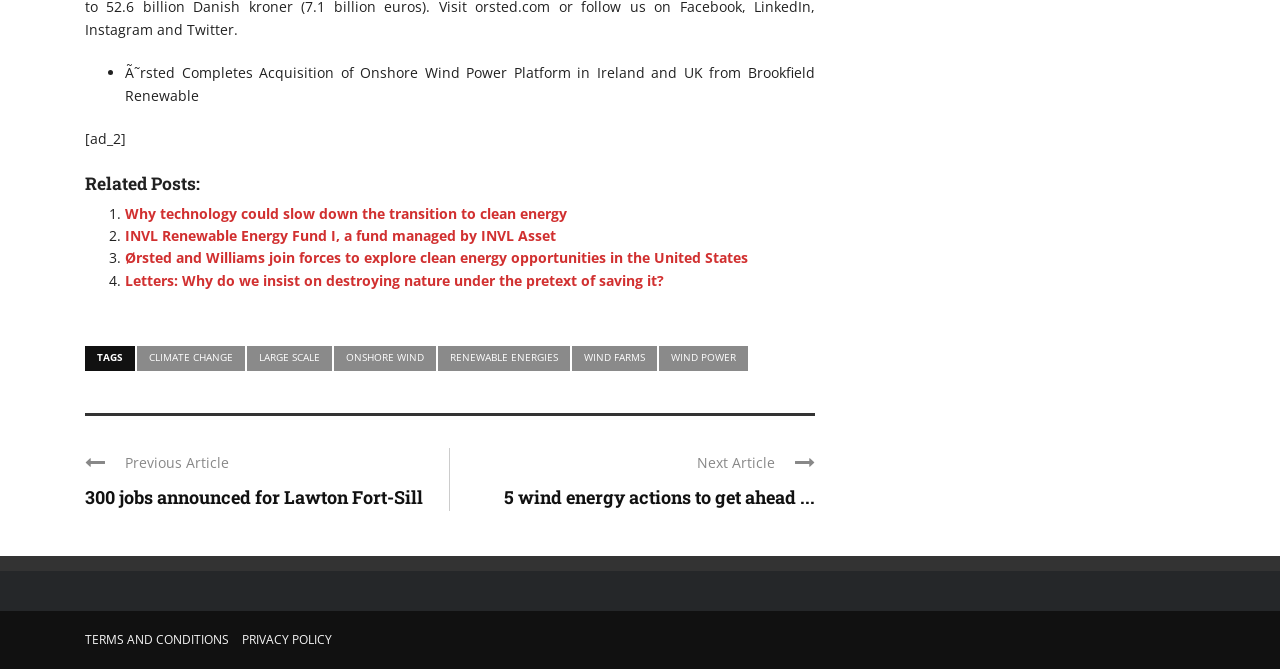Determine the bounding box coordinates in the format (top-left x, top-left y, bottom-right x, bottom-right y). Ensure all values are floating point numbers between 0 and 1. Identify the bounding box of the UI element described by: Terms and Conditions

[0.066, 0.944, 0.179, 0.969]